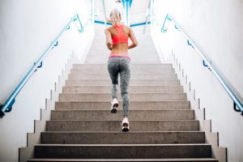What color are the railings in the staircase?
Using the visual information from the image, give a one-word or short-phrase answer.

Vibrant blue